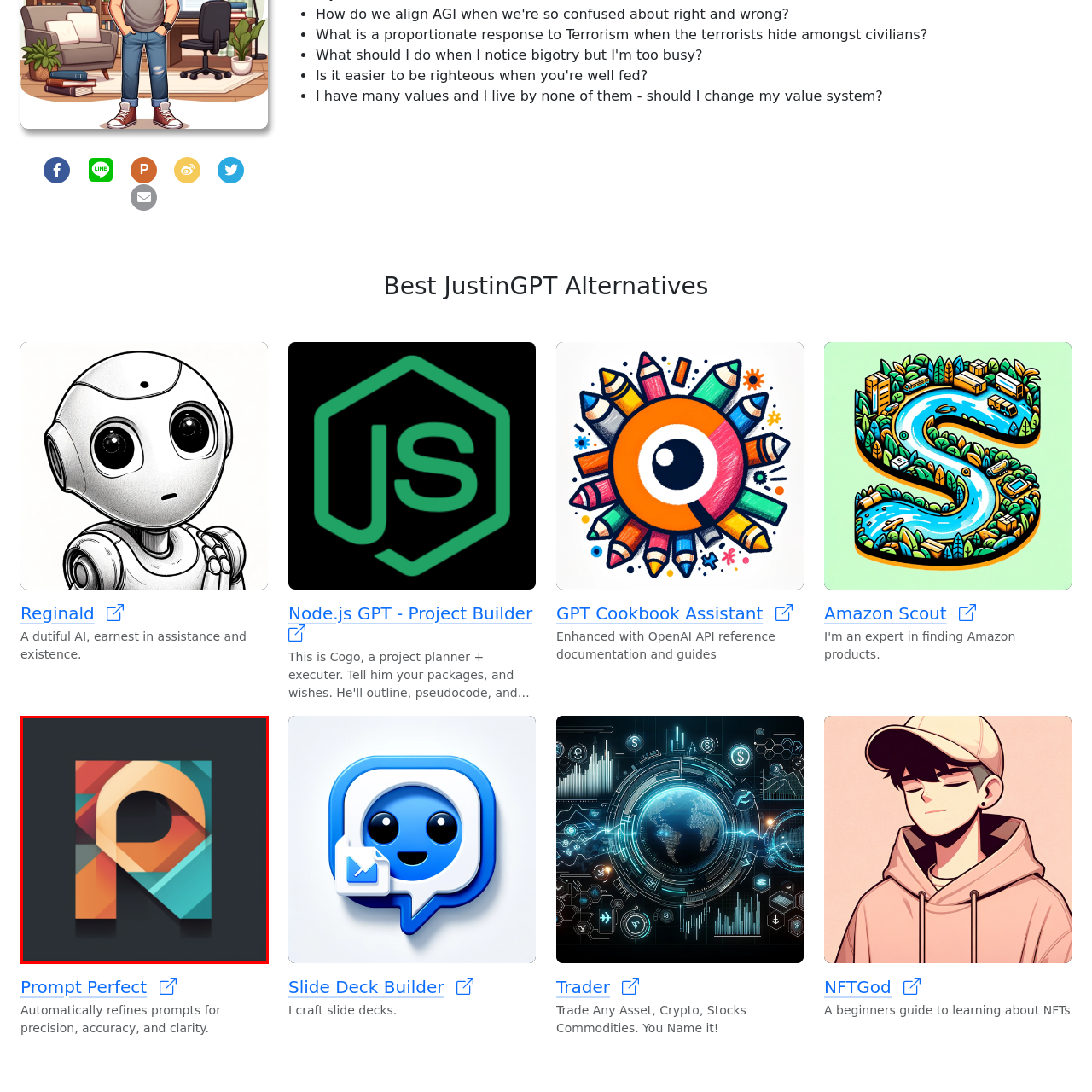Offer a detailed account of the image that is framed by the red bounding box.

The image features a modern, stylized logo that prominently displays the letter "R." The design utilizes a vibrant color palette with shades of orange, teal, and subtle gradients, creating a contemporary and dynamic appearance. Geometric shapes are layered and intersected to form the letter, giving it a three-dimensional effect against a dark background. This striking visual likely represents a brand or service focused on creativity, technology, or innovation. The overall aesthetic conveys a sense of professionalism while remaining approachable, making it appealing to a wide audience.